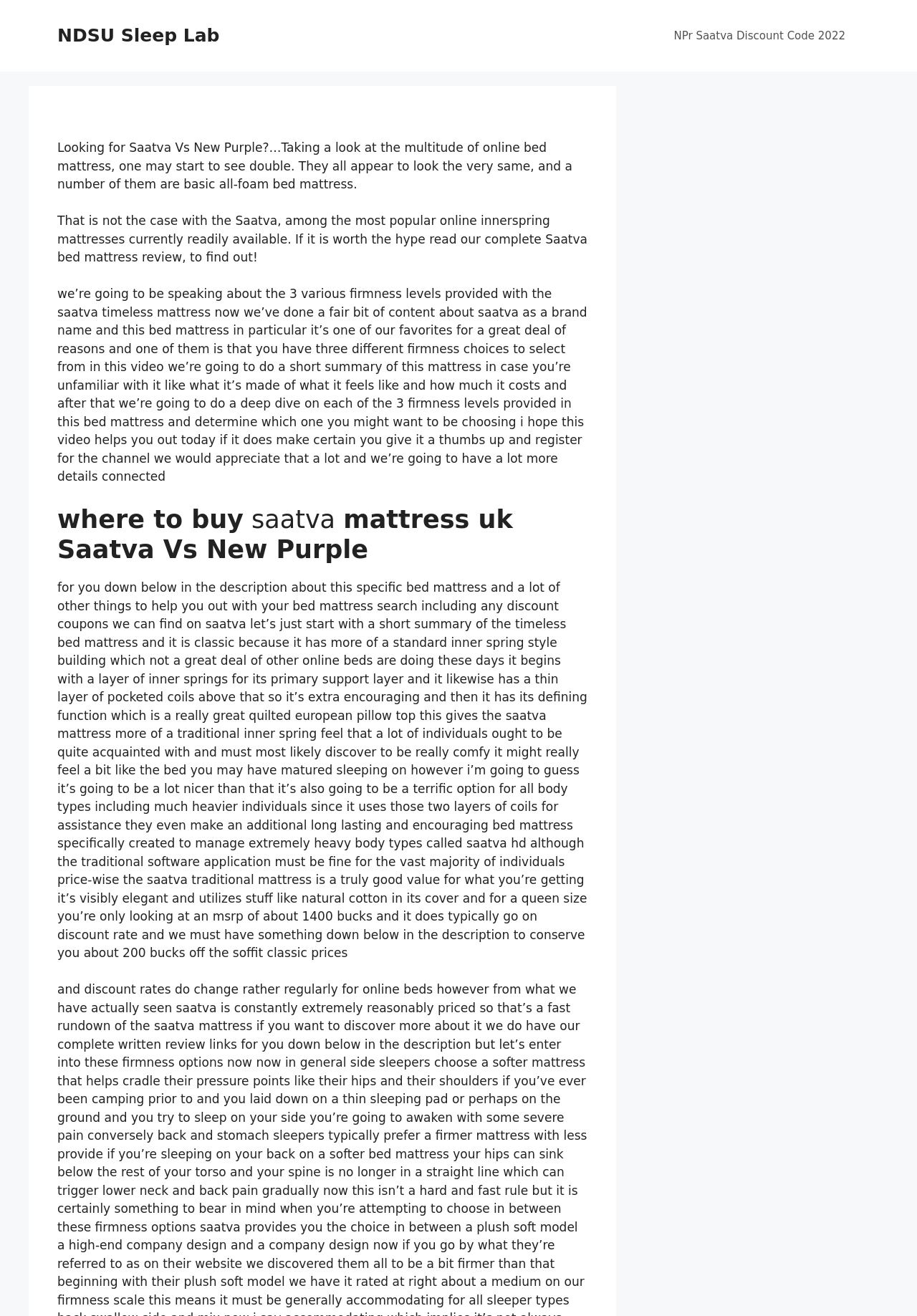Give an in-depth explanation of the webpage layout and content.

This webpage is a review of the Saatva mattress, specifically comparing it to the New Purple mattress. At the top, there is a link to the "NDSU Sleep Lab" and another link to "NPr Saatva Discount Code 2022" on the right side. 

Below the links, there are three paragraphs of text. The first paragraph introduces the concept of online bed mattresses and how they may seem similar, but the Saatva mattress stands out. The second paragraph invites readers to read the full review of the Saatva mattress to find out if it's worth the hype. The third paragraph is a summary of the video content, which will discuss the three firmness levels of the Saatva Classic mattress.

Underneath the paragraphs, there is a heading "where to buy saatva mattress uk Saatva Vs New Purple" followed by a long block of text that provides a detailed description of the Saatva Classic mattress. This text explains the mattress's construction, features, and price, including a discount code. The text also mentions the Saatva HD mattress, designed for heavier individuals.